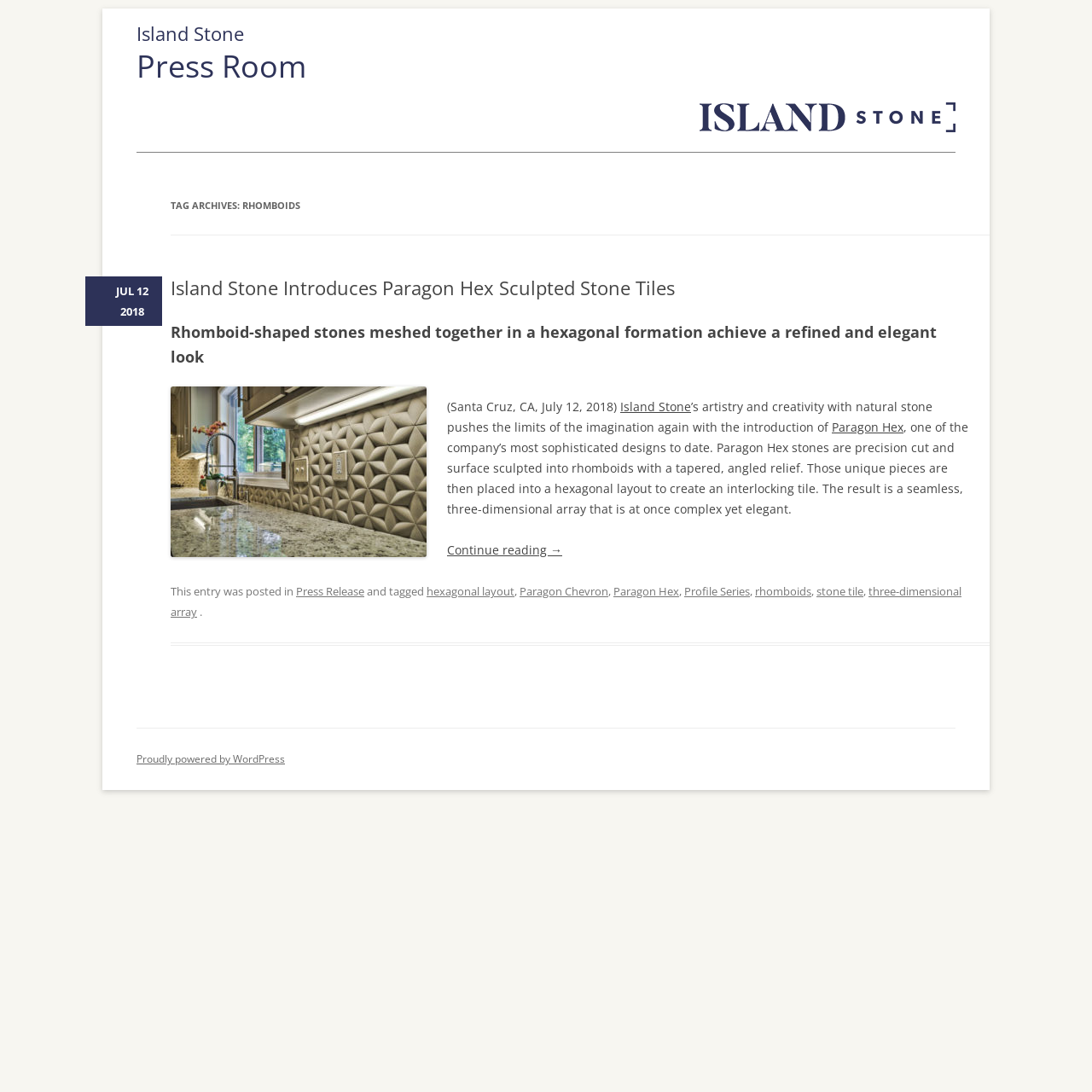Based on the element description: "parent_node: BOOB JOB", identify the bounding box coordinates for this UI element. The coordinates must be four float numbers between 0 and 1, listed as [left, top, right, bottom].

None